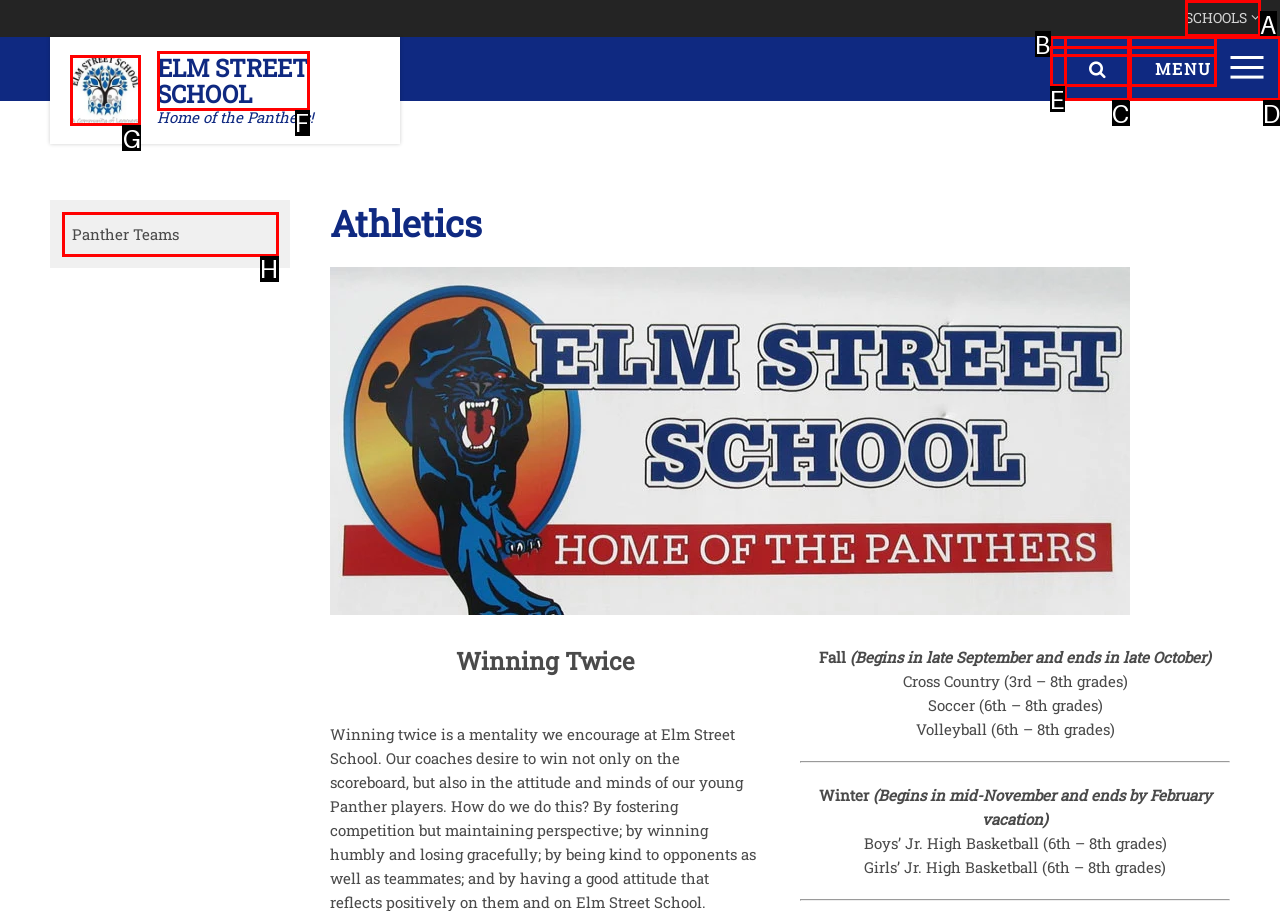Determine which option should be clicked to carry out this task: Go to Elm Street School page
State the letter of the correct choice from the provided options.

G